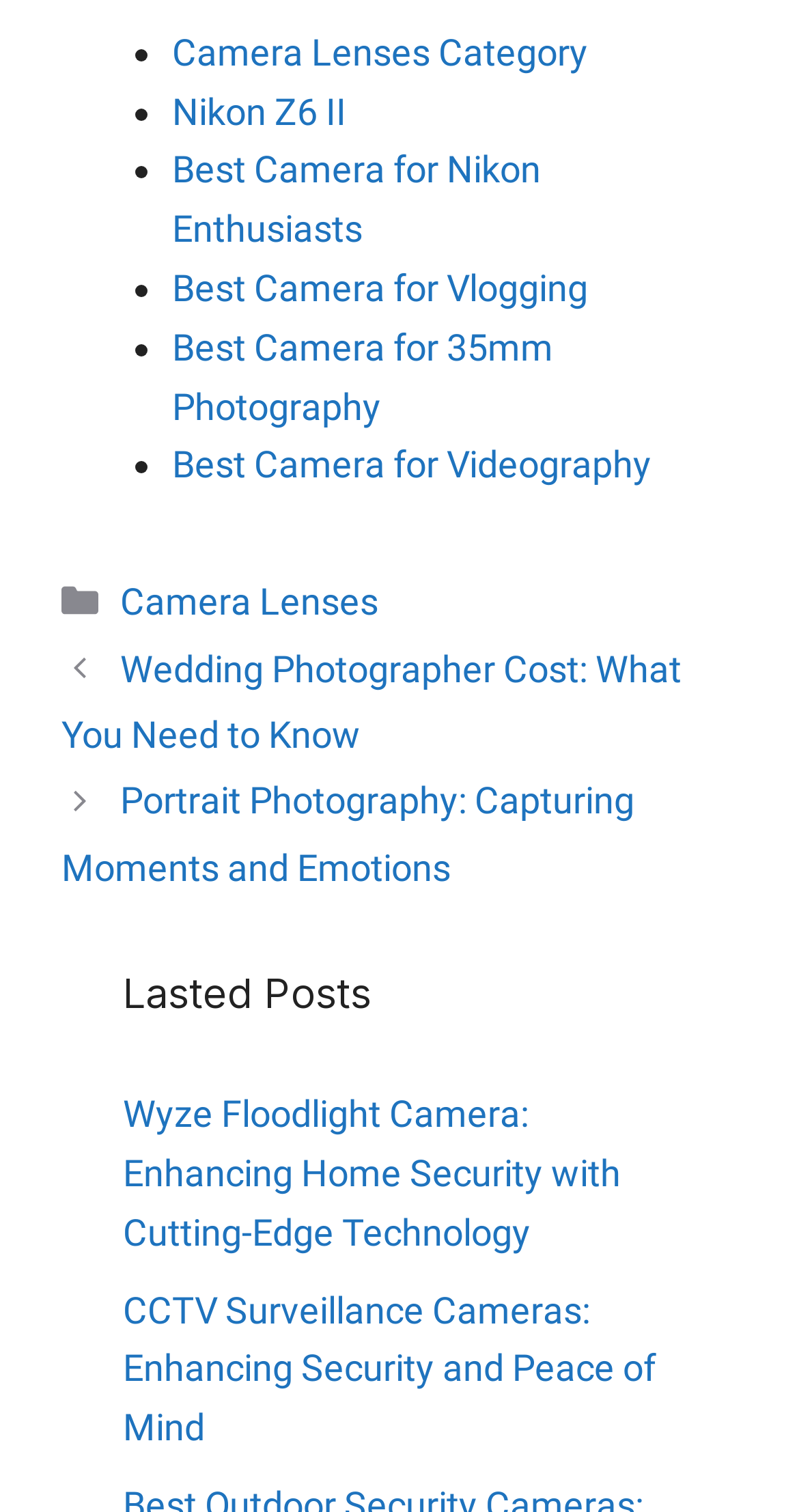Locate the bounding box of the UI element described by: "Best Camera for Vlogging" in the given webpage screenshot.

[0.215, 0.176, 0.736, 0.205]